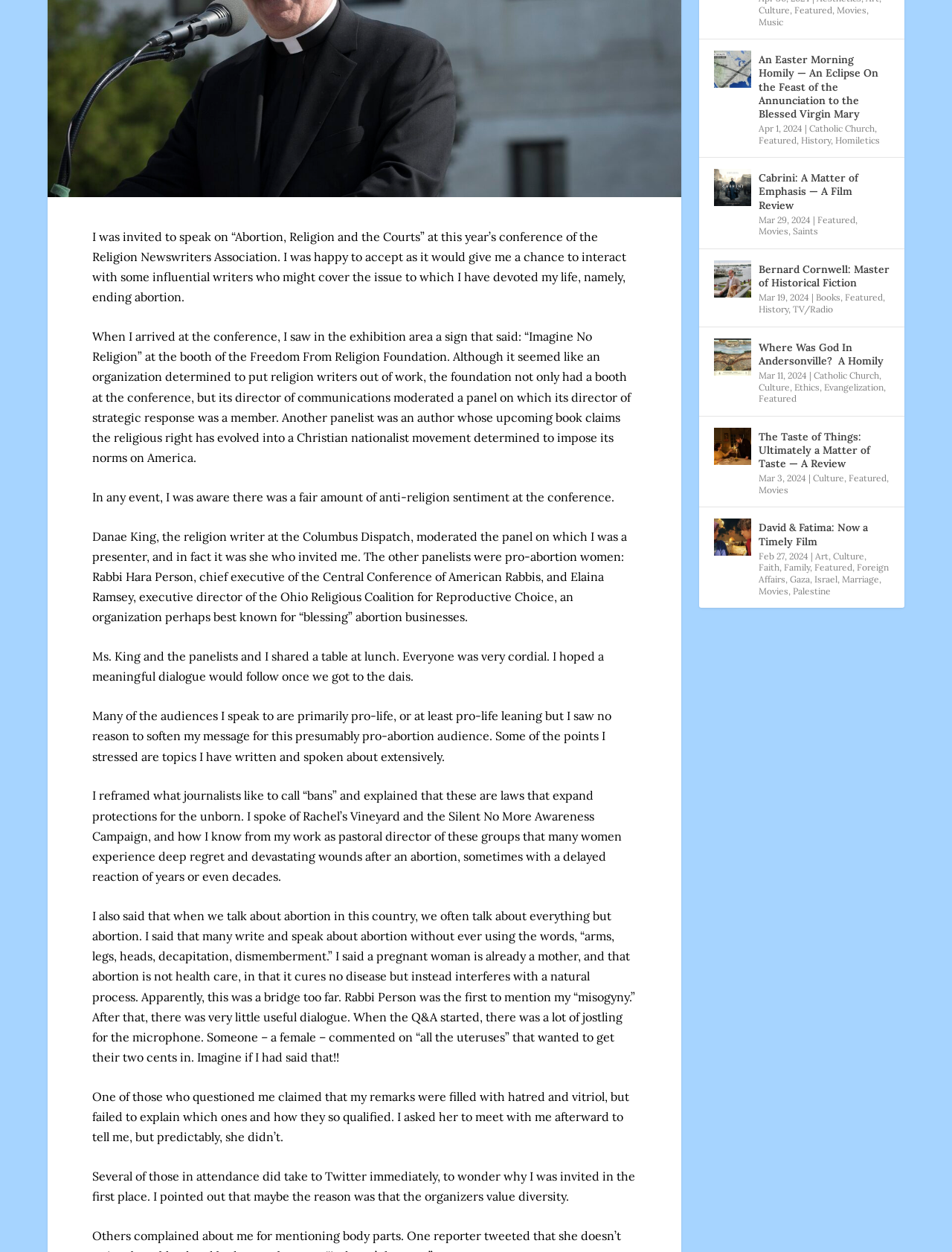Provide the bounding box coordinates in the format (top-left x, top-left y, bottom-right x, bottom-right y). All values are floating point numbers between 0 and 1. Determine the bounding box coordinate of the UI element described as: Catholic Church

[0.855, 0.296, 0.923, 0.305]